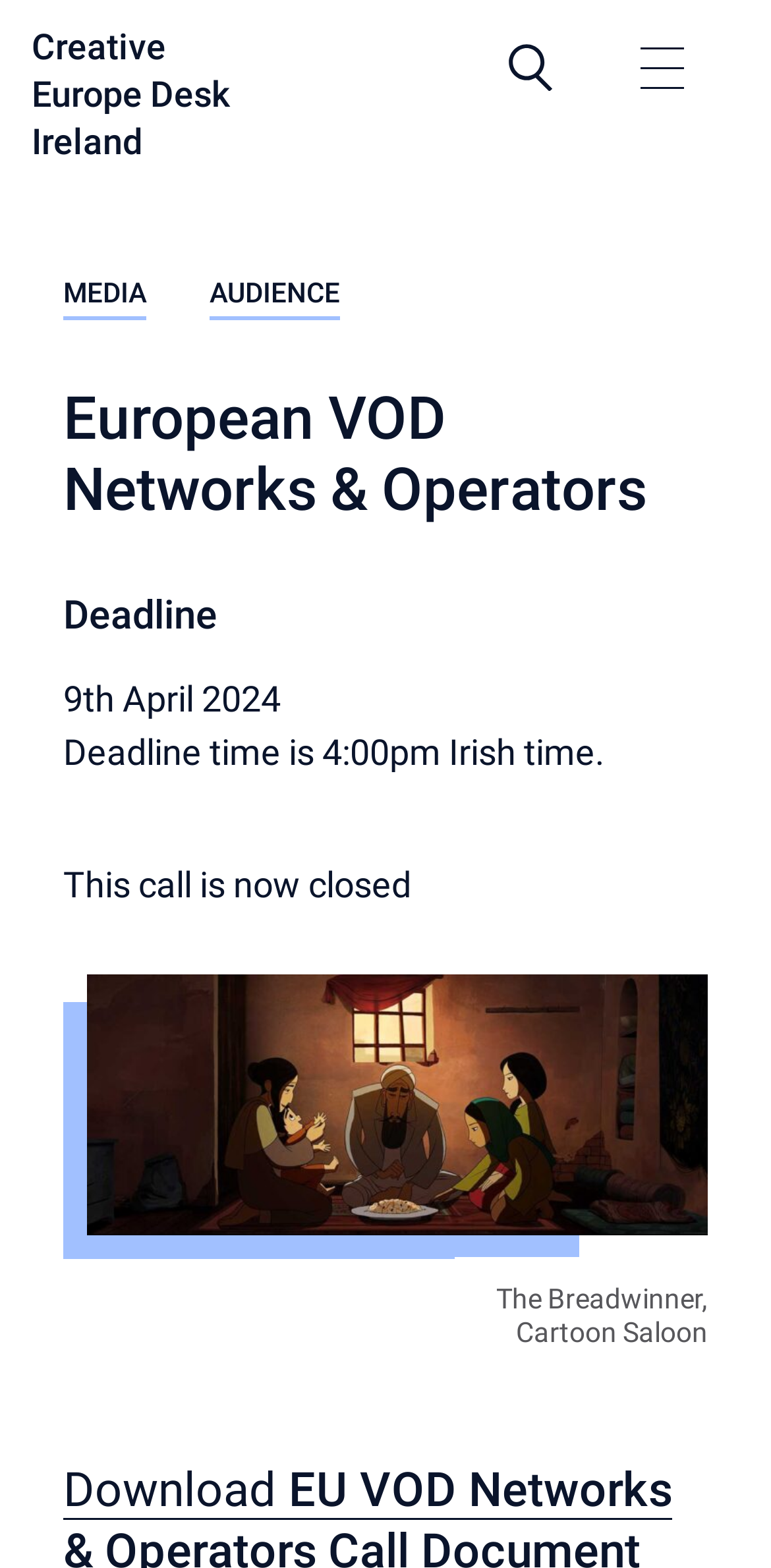Identify the bounding box coordinates of the HTML element based on this description: "Download".

[0.082, 0.933, 0.374, 0.969]